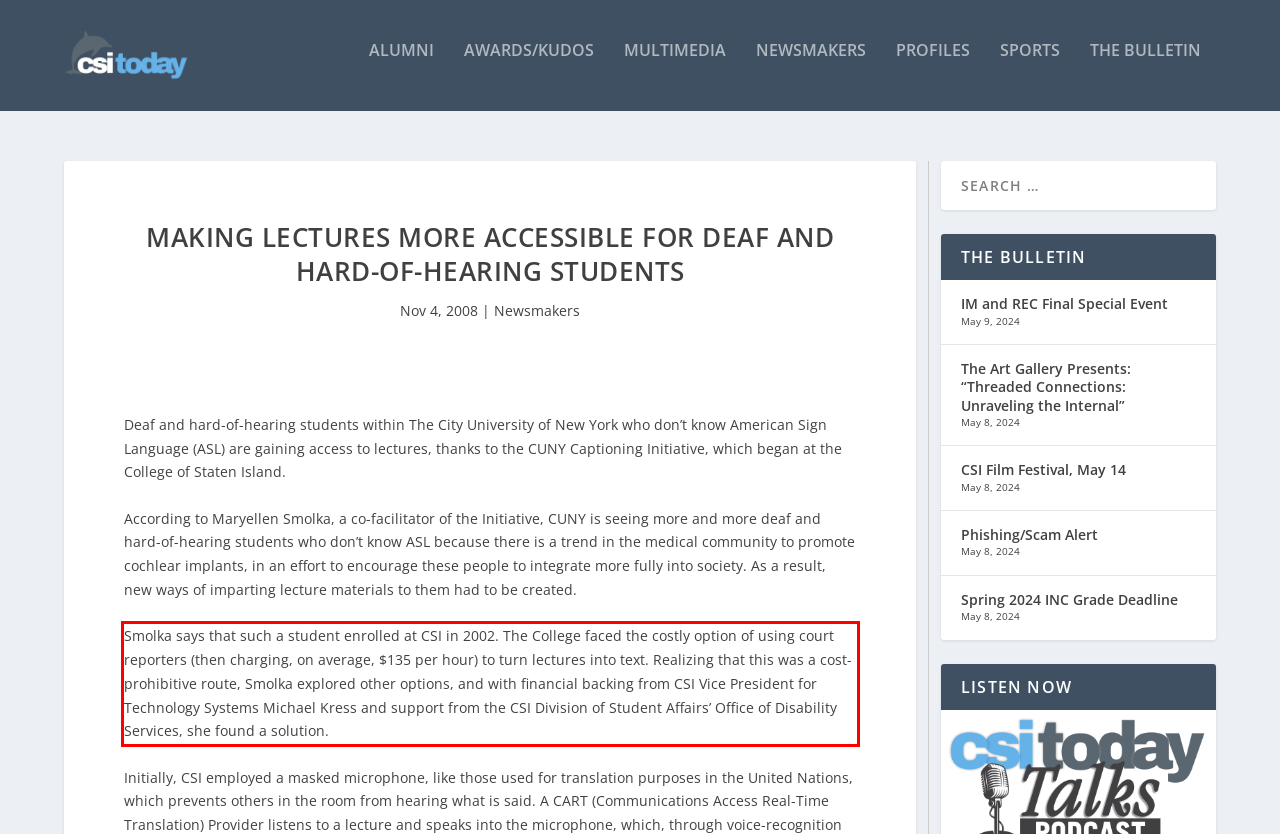Within the provided webpage screenshot, find the red rectangle bounding box and perform OCR to obtain the text content.

Smolka says that such a student enrolled at CSI in 2002. The College faced the costly option of using court reporters (then charging, on average, $135 per hour) to turn lectures into text. Realizing that this was a cost-prohibitive route, Smolka explored other options, and with financial backing from CSI Vice President for Technology Systems Michael Kress and support from the CSI Division of Student Affairs’ Office of Disability Services, she found a solution.